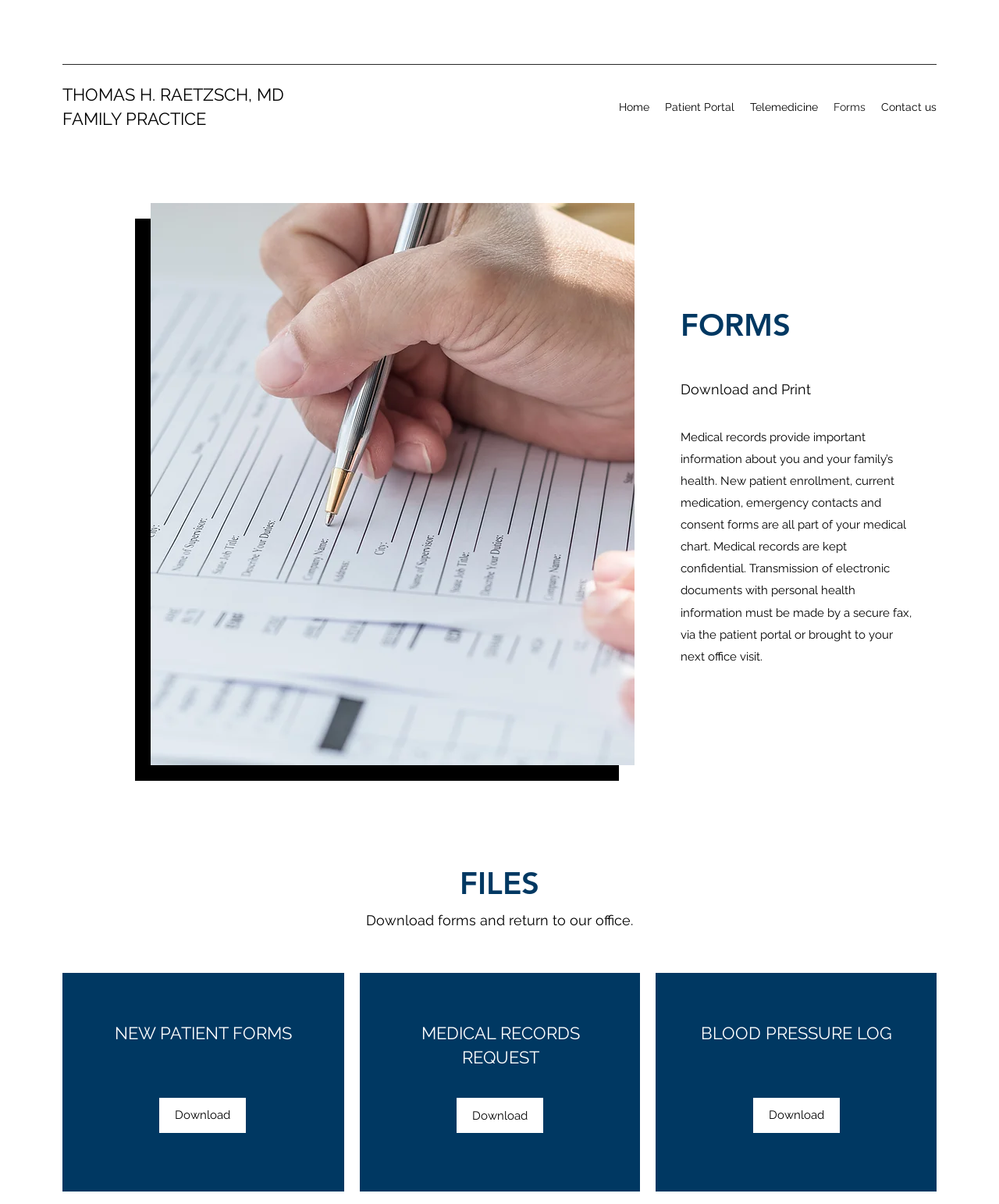Elaborate on the information and visuals displayed on the webpage.

The webpage is about forms related to Thomas H. Raetzsch, MD Family Practice. At the top left, there is a link to the main website with the doctor's name. Below it, there is a navigation menu with links to different sections of the website, including Home, Patient Portal, Telemedicine, Forms, and Contact us.

On the left side of the page, there is an image related to a School Application. Above the image, there is a heading that says "FORMS". Below the heading, there is a paragraph of text that explains the importance of medical records and how they are kept confidential.

To the right of the image, there are three sections with headings: "FILES", "NEW PATIENT FORMS", and "MEDICAL RECORDS REQUEST". Each section has a link to download related forms. Below these sections, there is another section with a heading "BLOOD PRESSURE LOG" and a link to download the log.

Overall, the webpage provides access to various forms related to the doctor's practice, including new patient enrollment, medical records, and blood pressure logs.